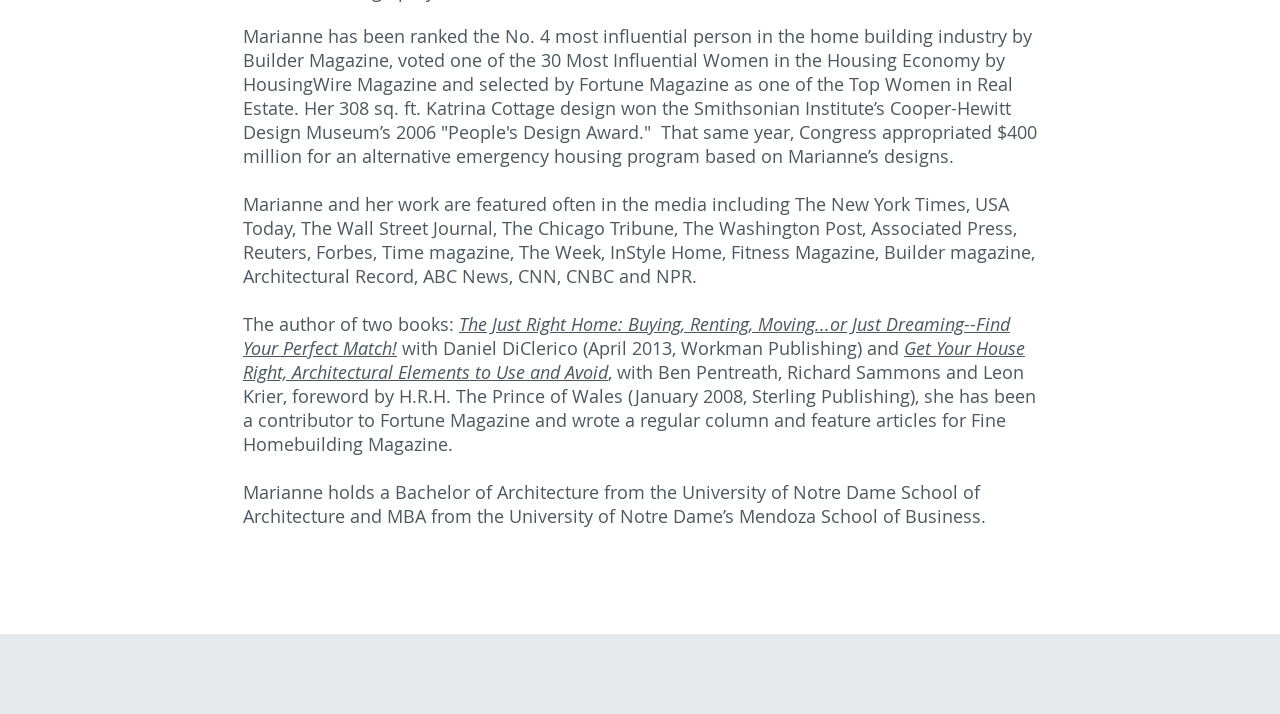From the element description Marianne Cusato, predict the bounding box coordinates of the UI element. The coordinates must be specified in the format (top-left x, top-left y, bottom-right x, bottom-right y) and should be within the 0 to 1 range.

[0.655, 0.933, 0.741, 0.955]